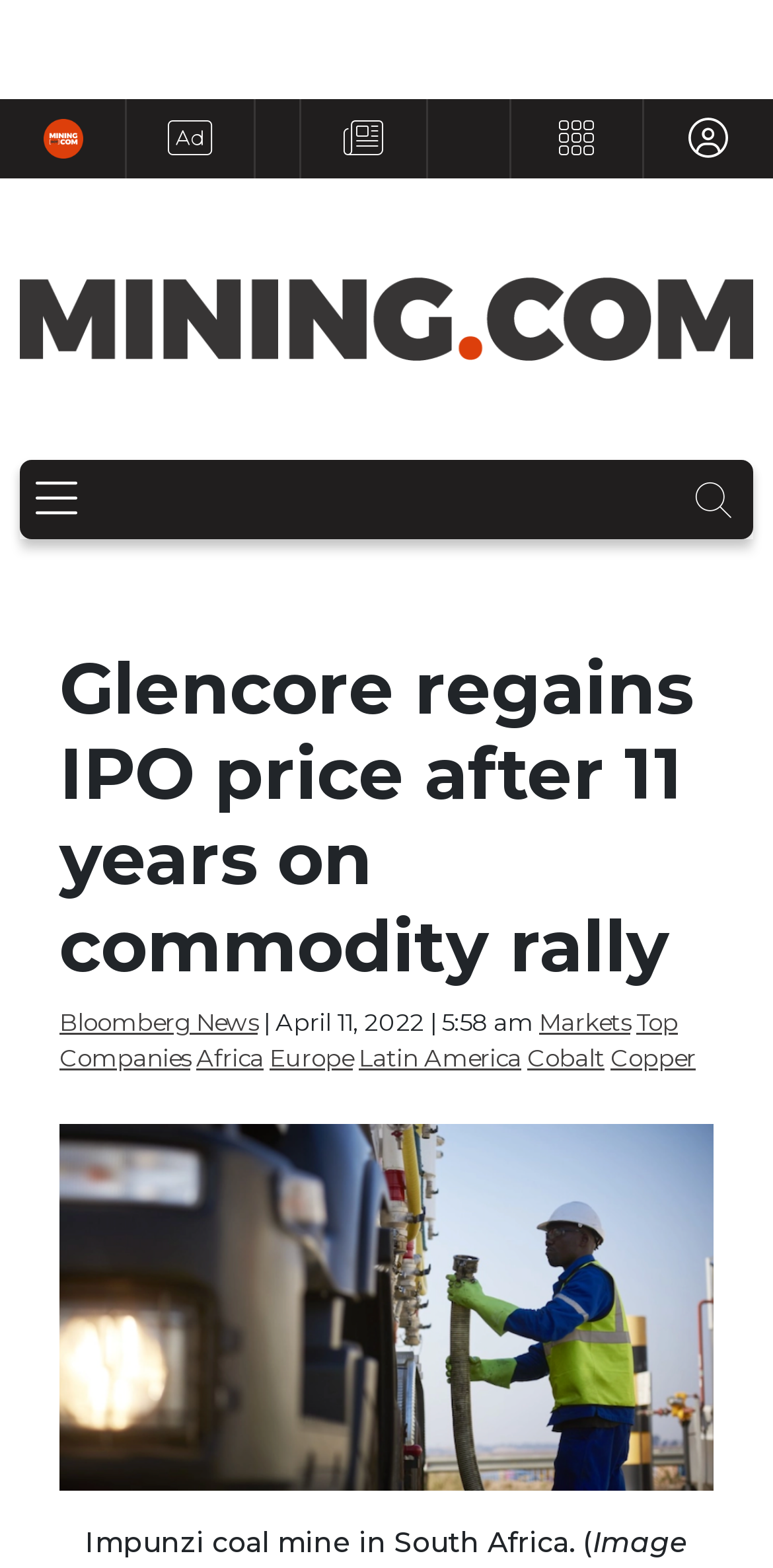What is the company mentioned in the article?
Based on the screenshot, provide a one-word or short-phrase response.

Glencore